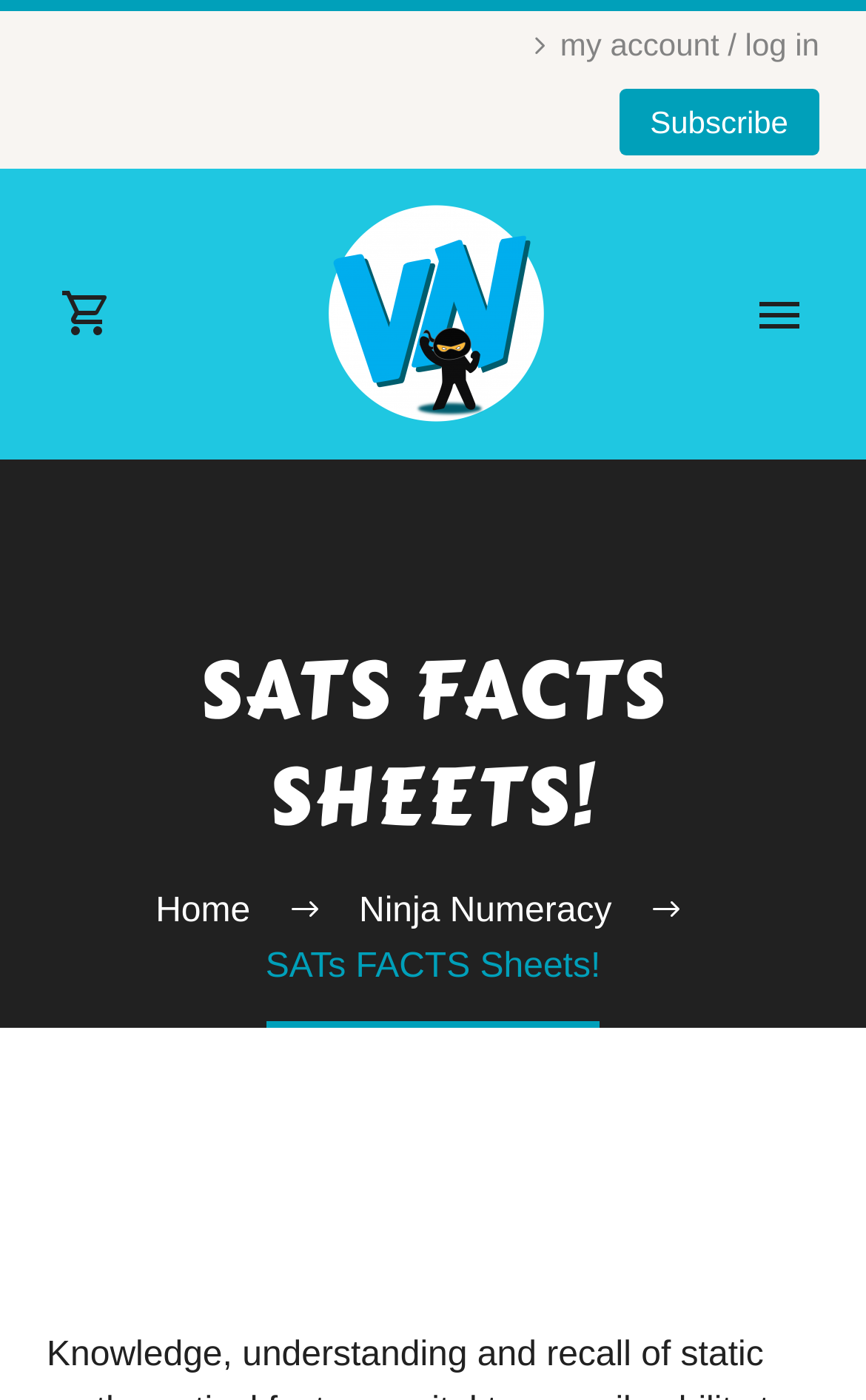Locate the bounding box of the UI element based on this description: "March 13, 2008". Provide four float numbers between 0 and 1 as [left, top, right, bottom].

None